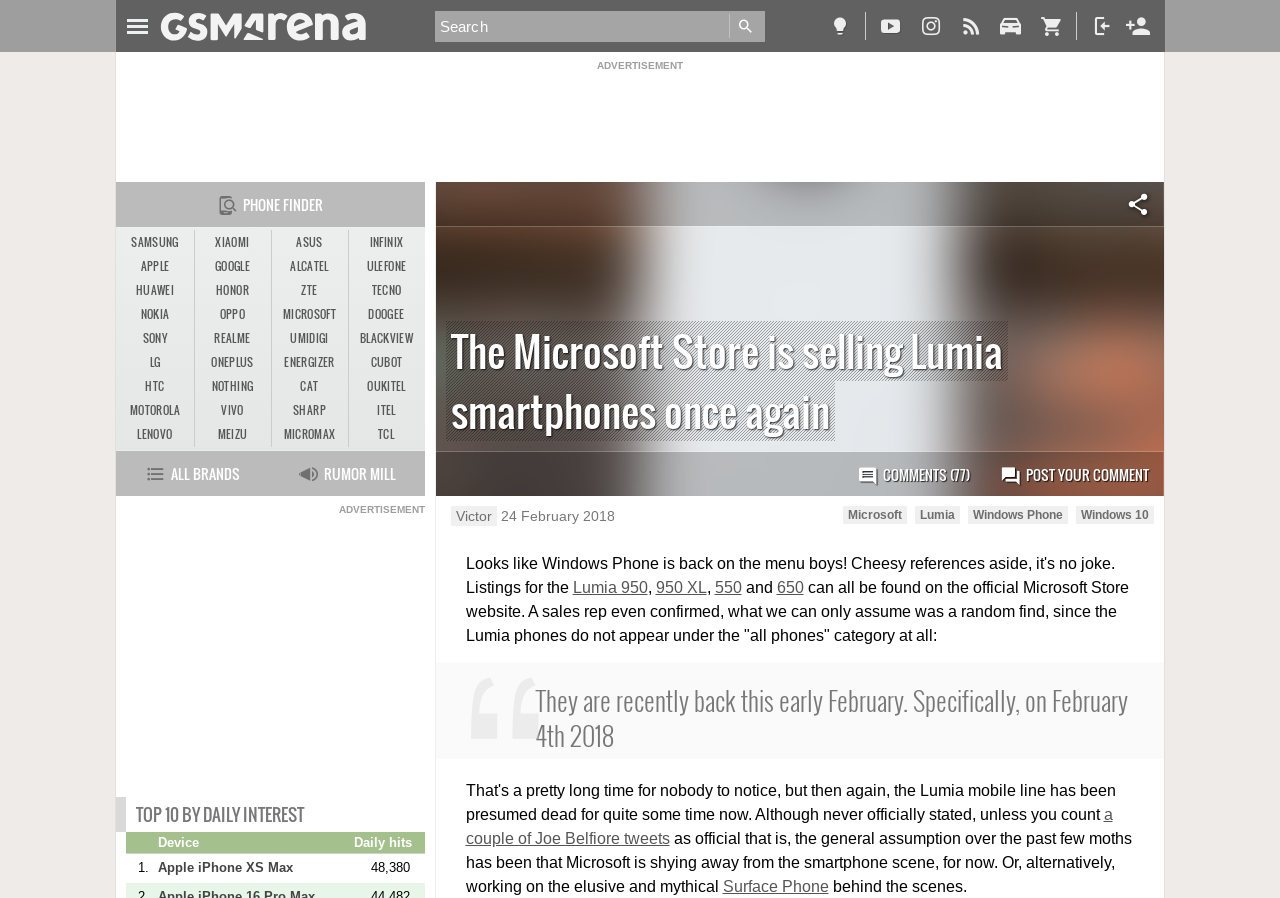Determine the bounding box coordinates for the clickable element required to fulfill the instruction: "Go to the Microsoft Store". Provide the coordinates as four float numbers between 0 and 1, i.e., [left, top, right, bottom].

[0.658, 0.563, 0.708, 0.584]